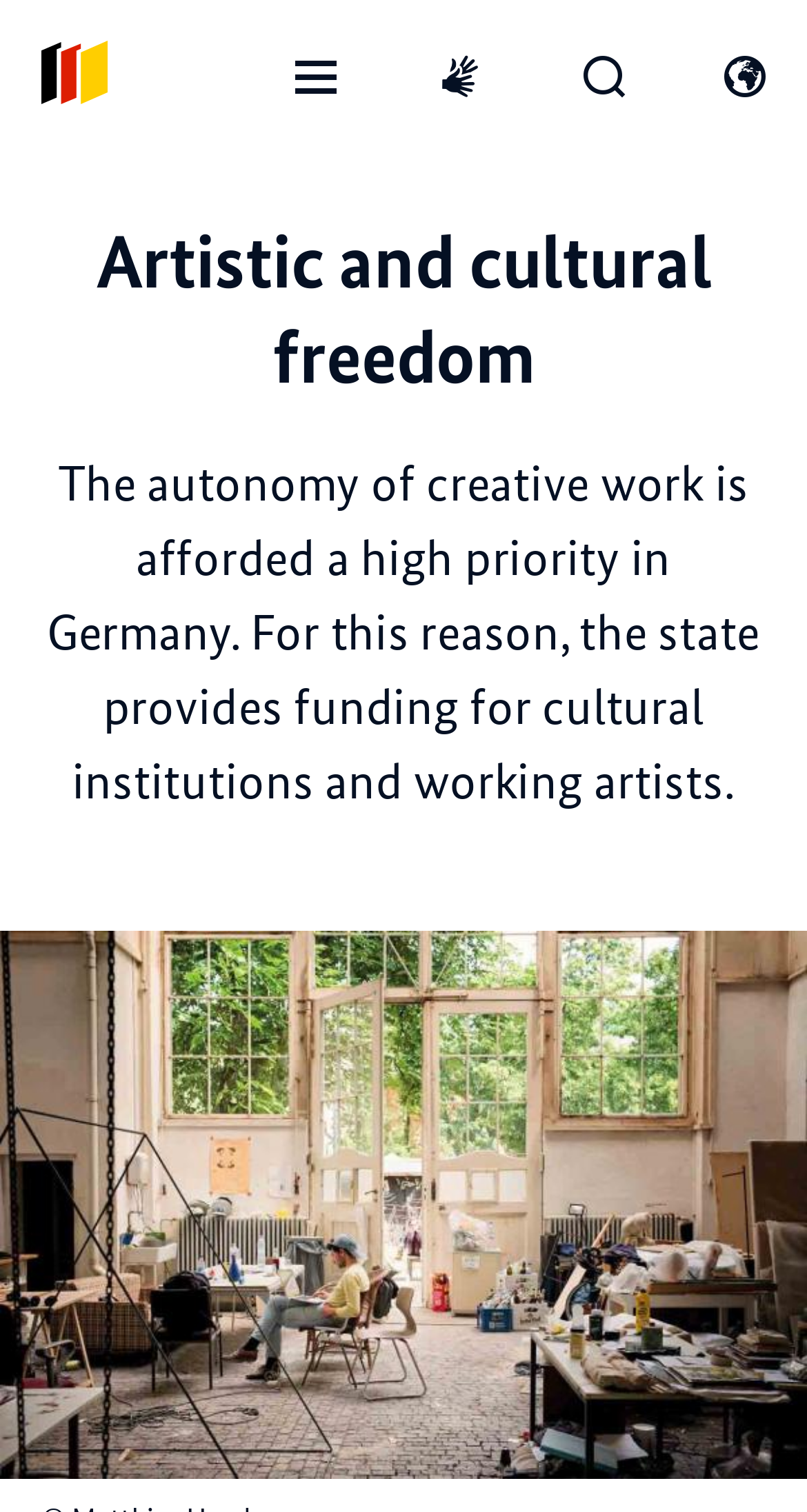Using the information in the image, give a detailed answer to the following question: What is the purpose of the state in Germany?

I found this answer by reading the StaticText element which states 'The autonomy of creative work is afforded a high priority in Germany. For this reason, the state provides funding for cultural institutions and working artists.' This sentence implies that the state's purpose is to provide funding for cultural institutions and working artists.